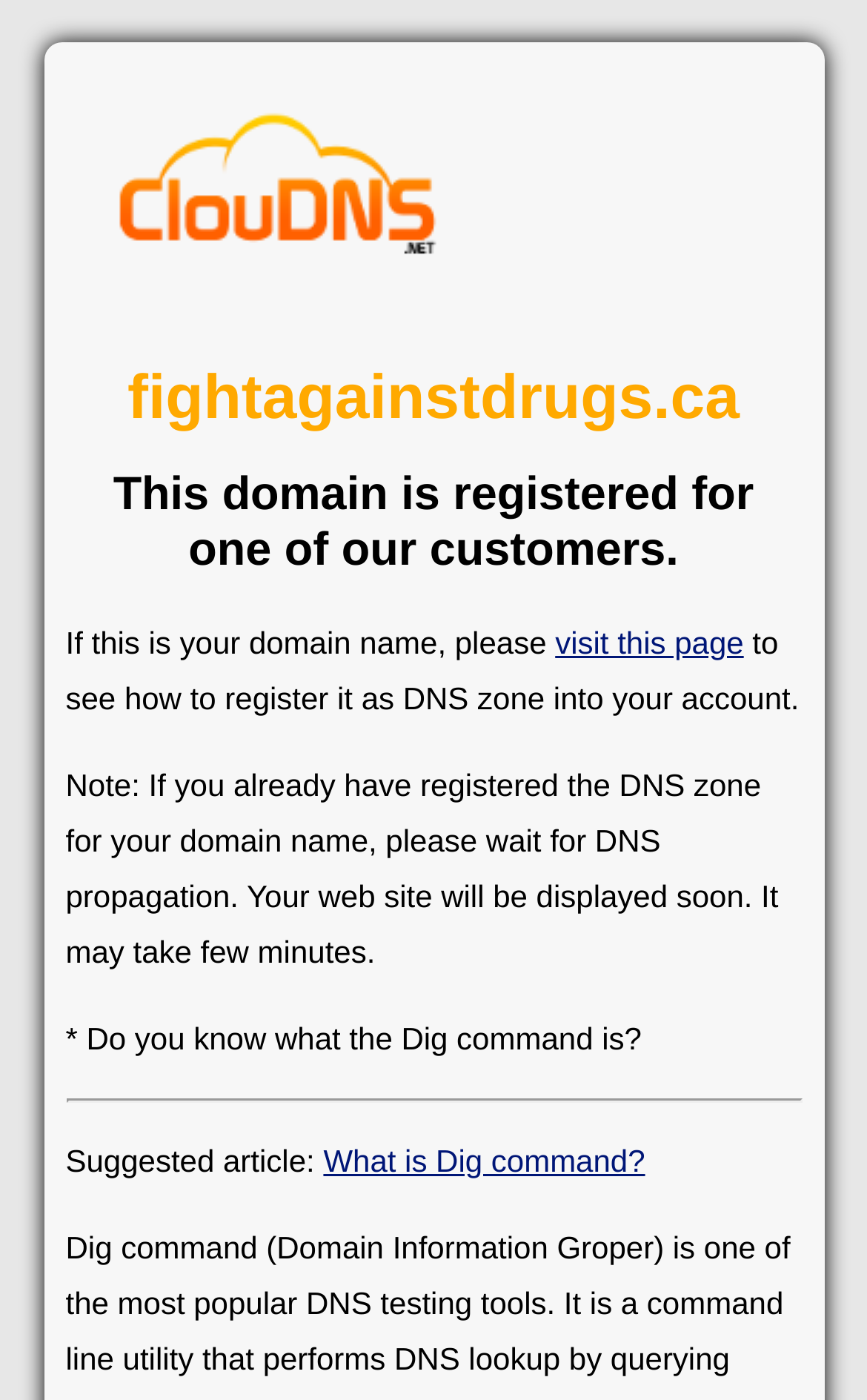What should the user do if they already have registered the DNS zone for their domain name?
Please interpret the details in the image and answer the question thoroughly.

According to the StaticText element, if the user already has registered the DNS zone for their domain name, they should wait for DNS propagation, and their website will be displayed soon, which may take a few minutes.